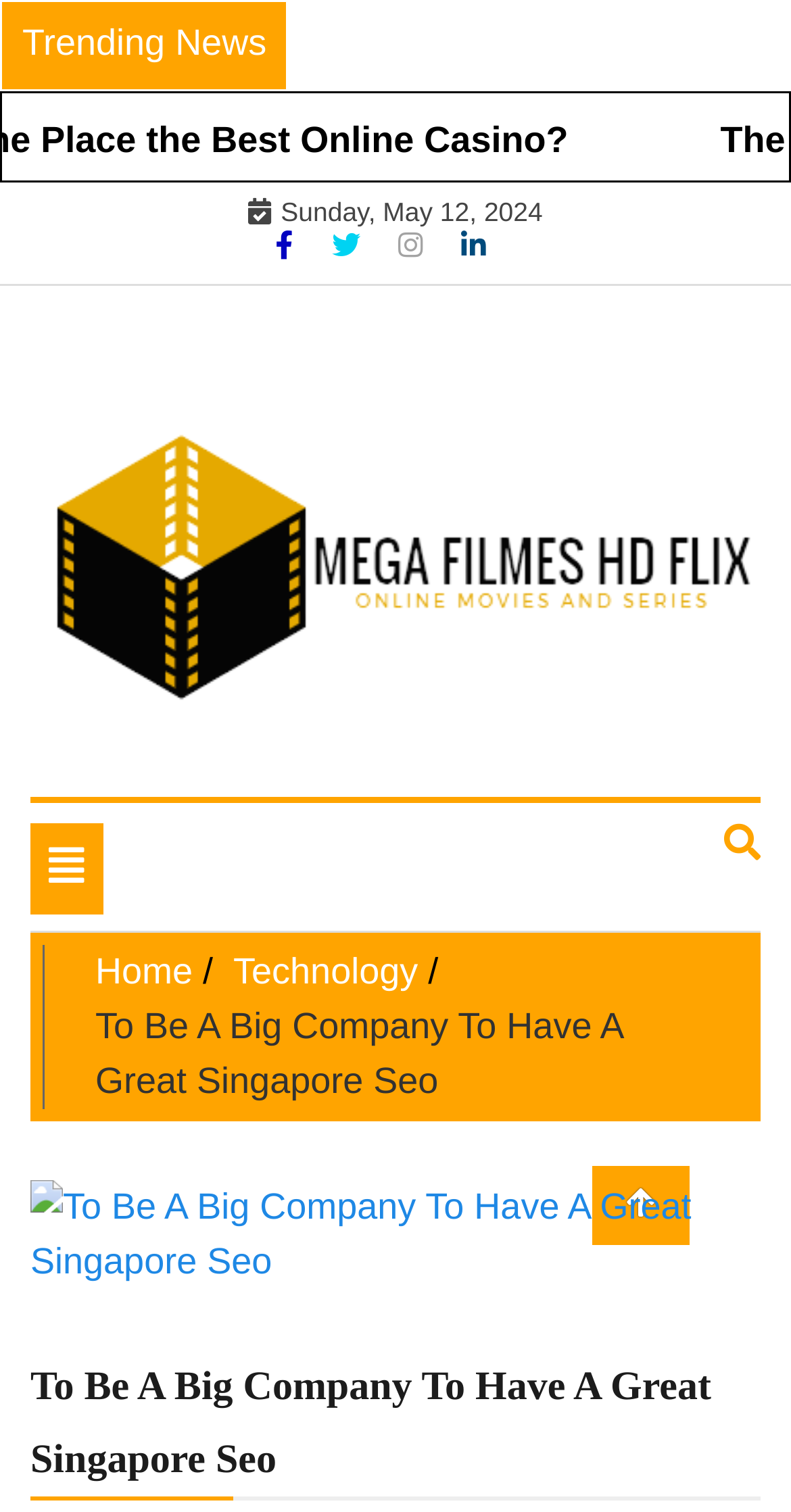Identify and extract the heading text of the webpage.

Mega Filmes HD Flix